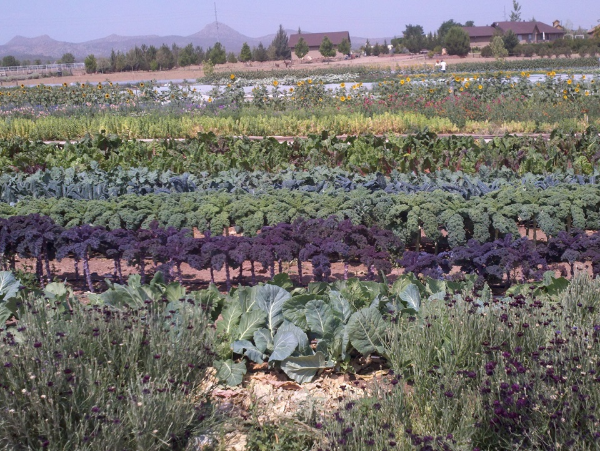Analyze the image and answer the question with as much detail as possible: 
What type of kale is shown in the image?

The caption specifically mentions that the image showcases an array of Dwarf Blue Curled Kale, which is a type of kale plant.